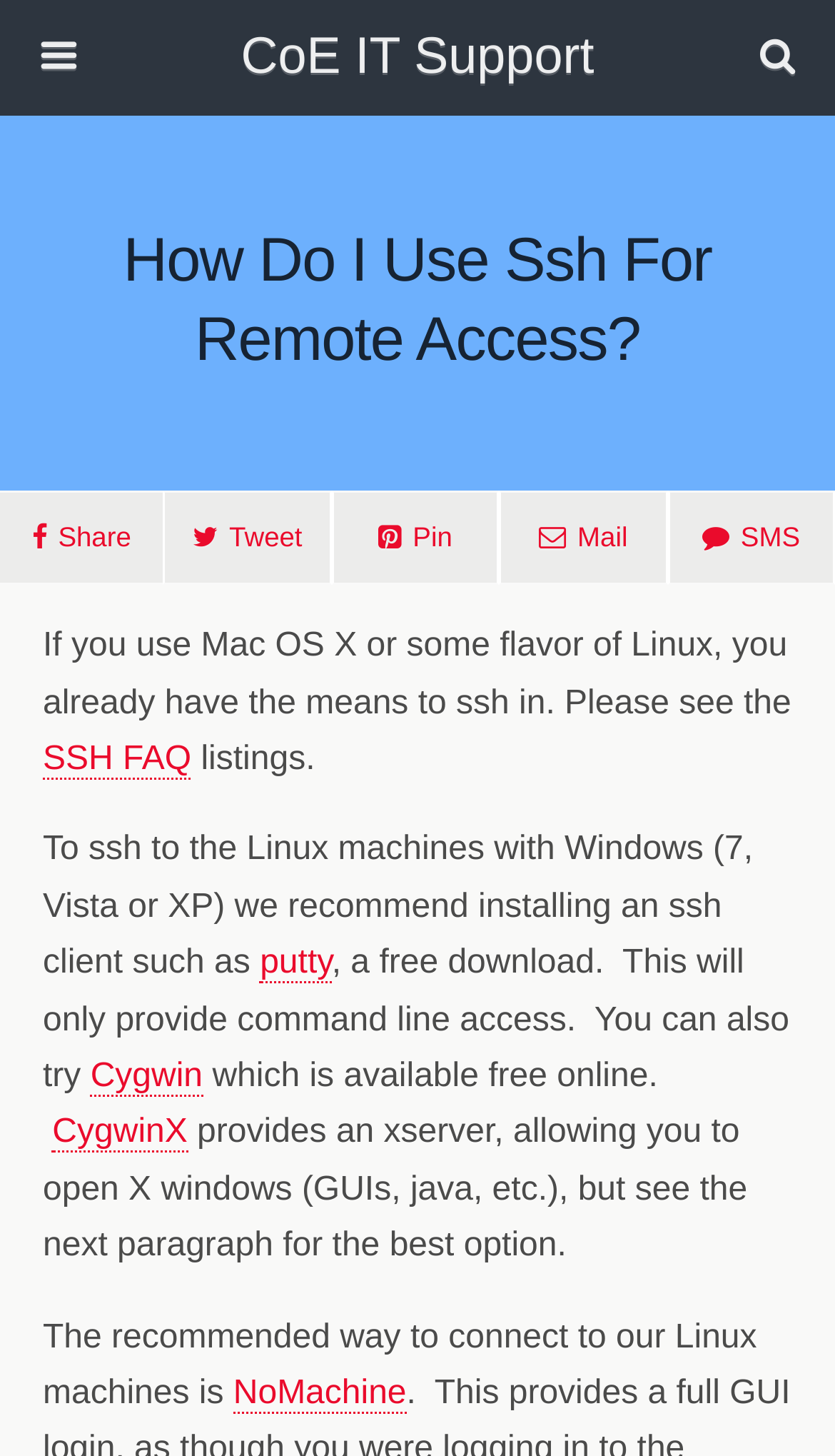Find the bounding box coordinates of the clickable element required to execute the following instruction: "Try NoMachine". Provide the coordinates as four float numbers between 0 and 1, i.e., [left, top, right, bottom].

[0.279, 0.945, 0.487, 0.971]